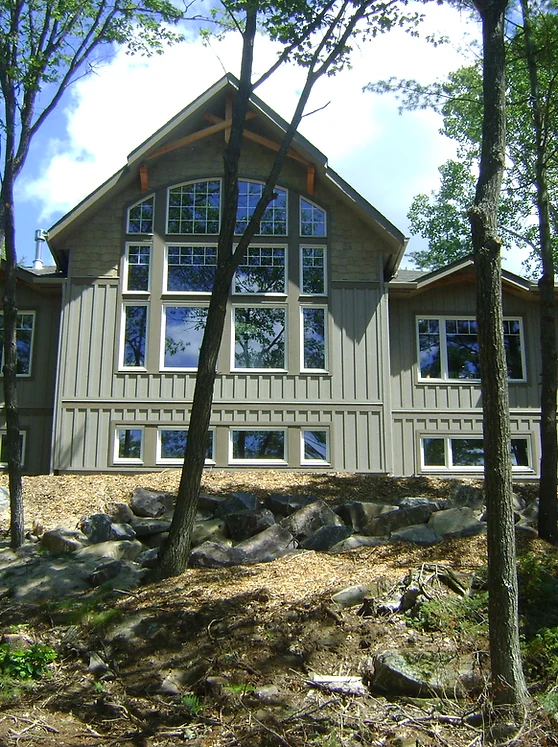What type of terrain is in the foreground?
Give a detailed response to the question by analyzing the screenshot.

The caption describes the foreground as having a mixture of rocky terrain and mulch, which adds to the natural beauty of the setting.